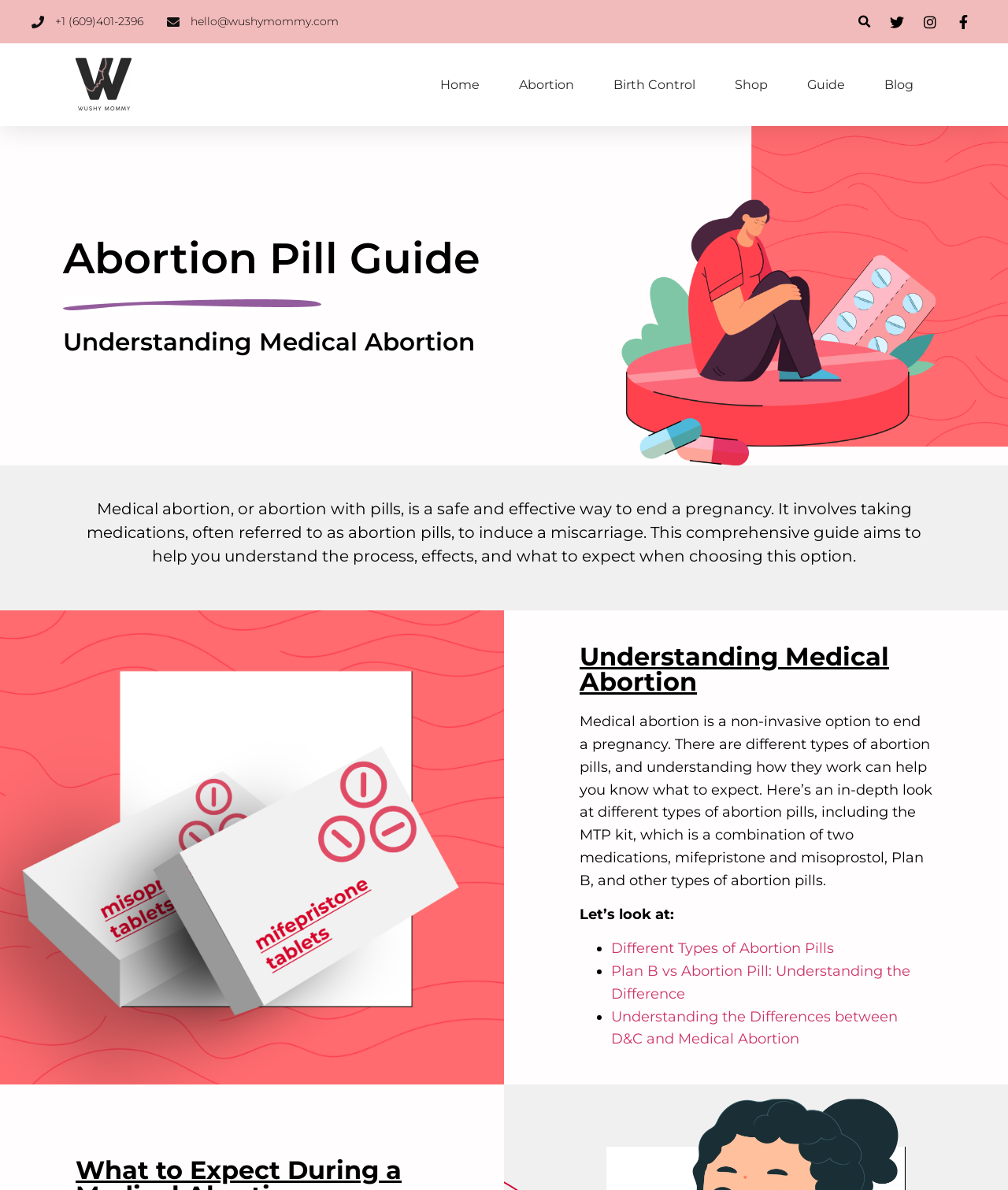Give a one-word or short-phrase answer to the following question: 
What is the phone number on the webpage?

+1 (609)401-2396